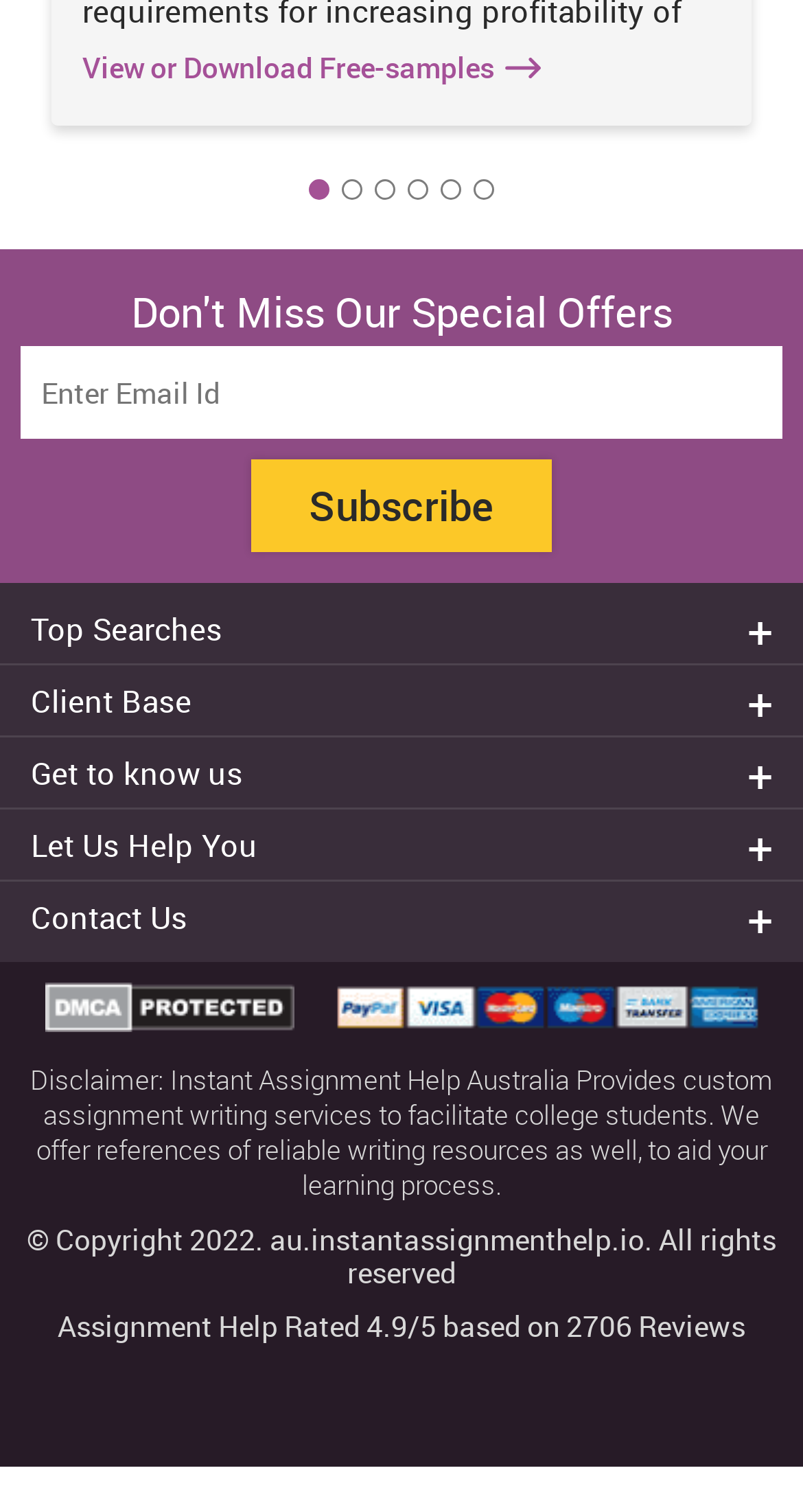Identify the bounding box coordinates for the element that needs to be clicked to fulfill this instruction: "Contact us through WhatsApp". Provide the coordinates in the format of four float numbers between 0 and 1: [left, top, right, bottom].

[0.038, 0.673, 0.962, 0.717]